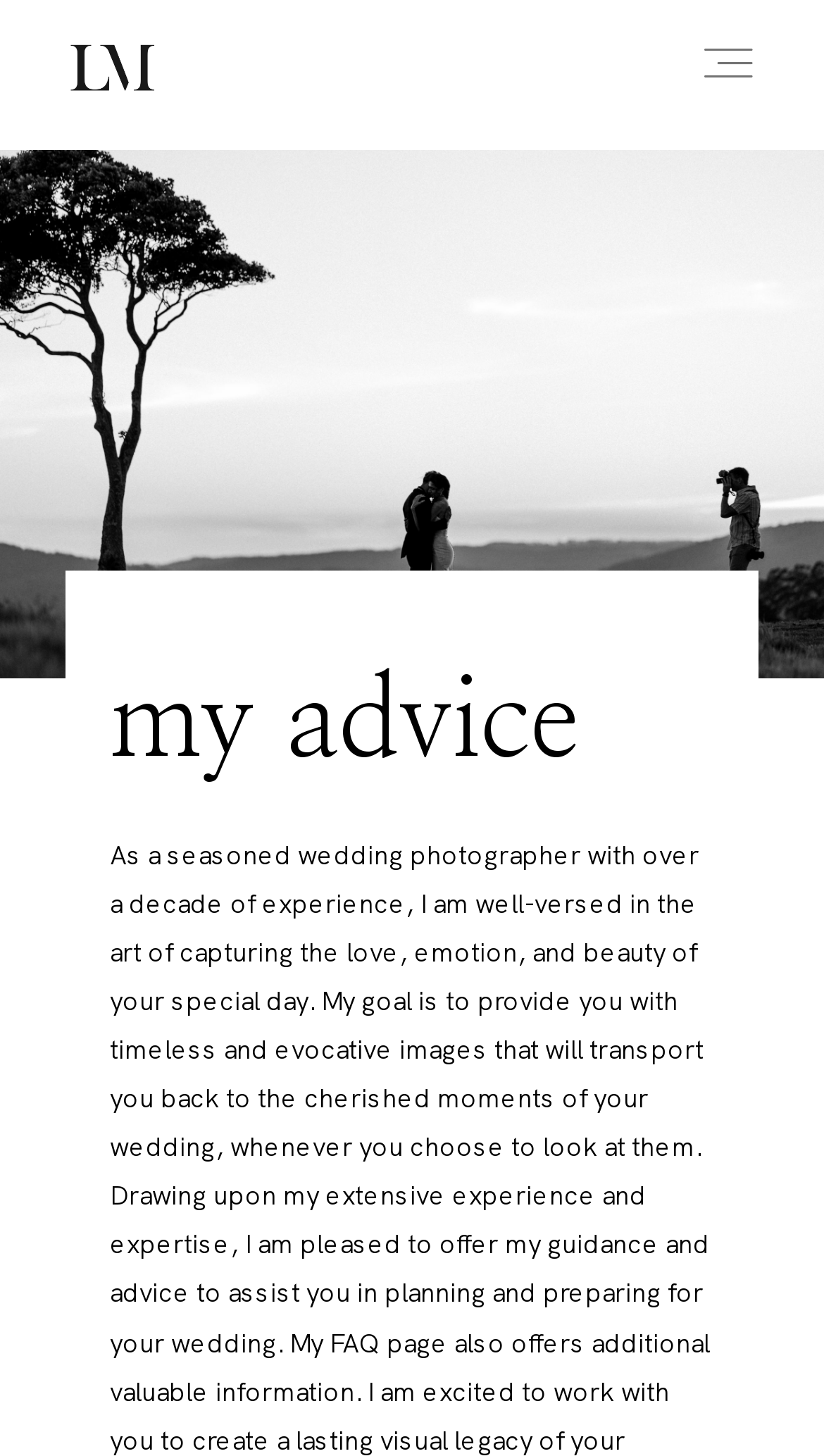Please find the bounding box coordinates of the element that must be clicked to perform the given instruction: "view galleries". The coordinates should be four float numbers from 0 to 1, i.e., [left, top, right, bottom].

[0.399, 0.444, 0.601, 0.463]